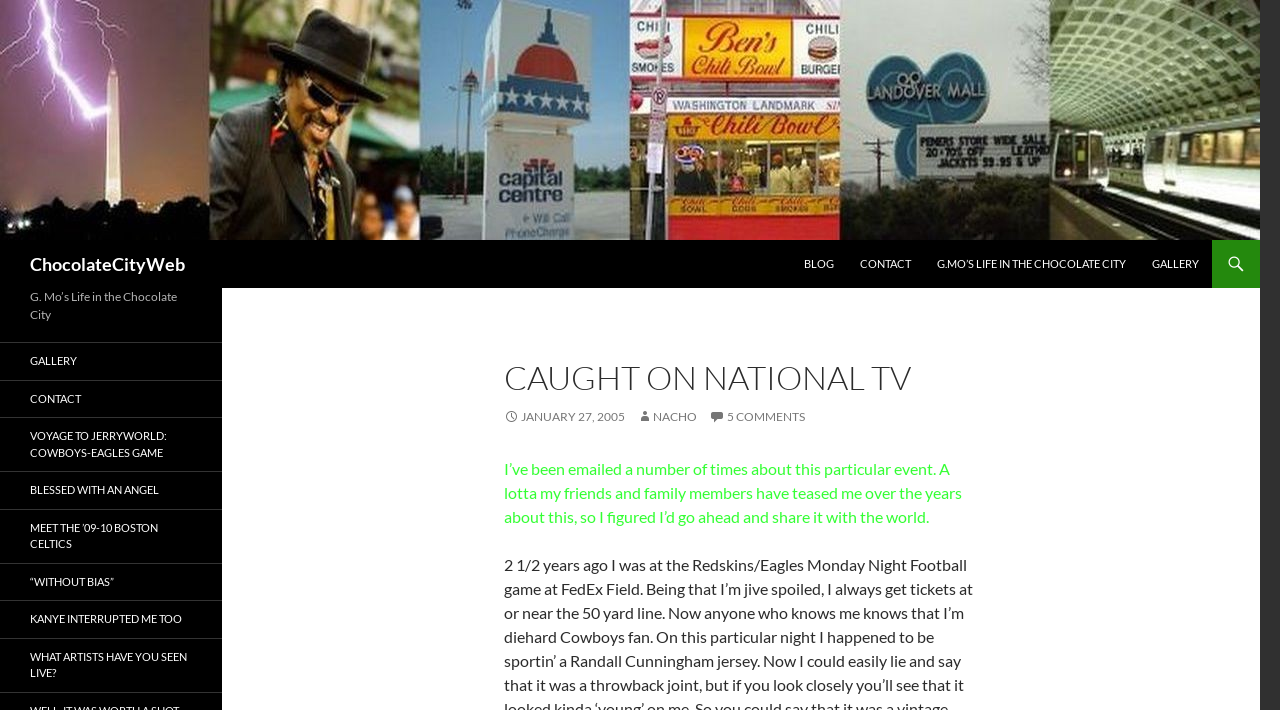Please find the bounding box coordinates for the clickable element needed to perform this instruction: "Go to the 'BLOG' page".

[0.619, 0.338, 0.661, 0.406]